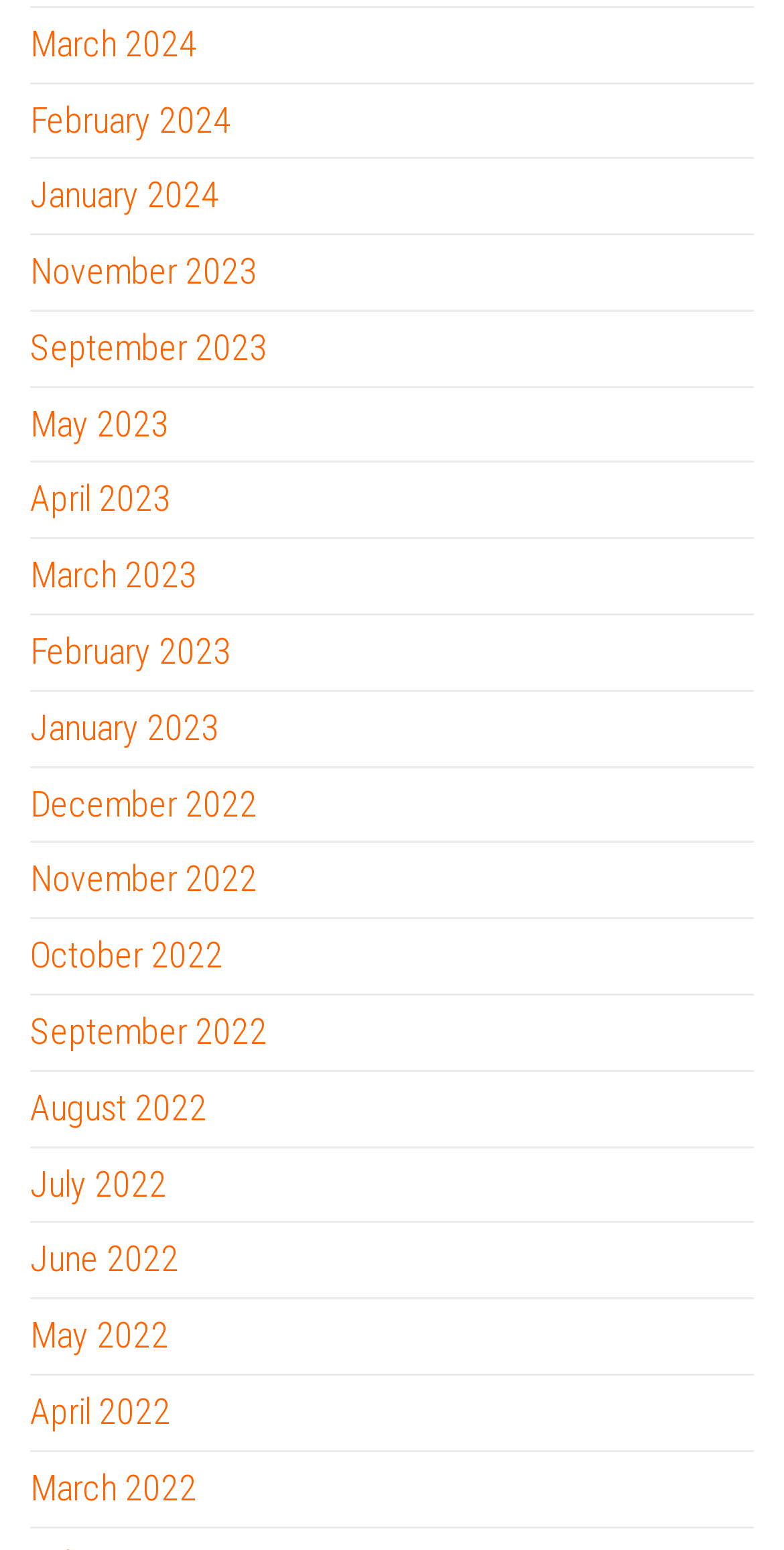From the details in the image, provide a thorough response to the question: How many months are listed?

I counted the number of links on the webpage, and there are 12 links, each representing a month from March 2024 to March 2022.